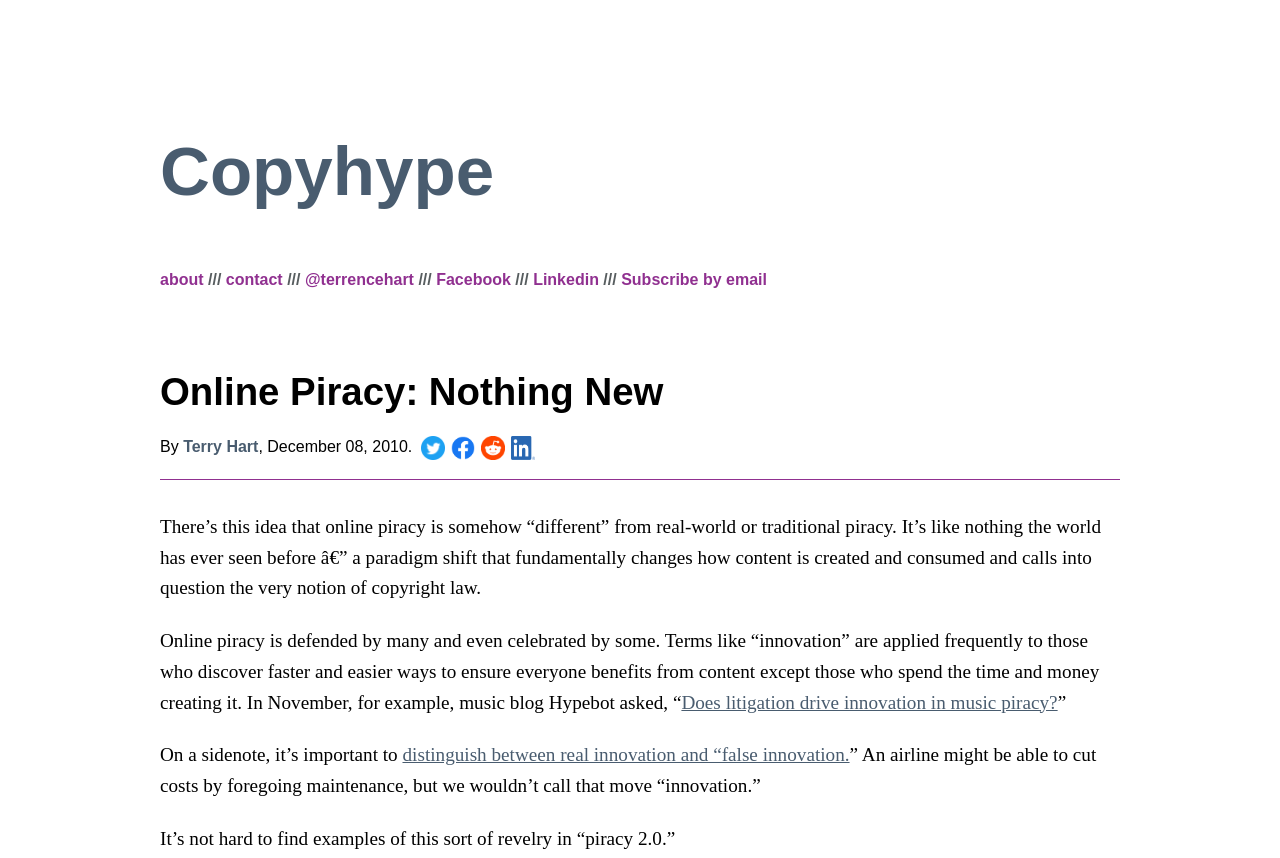Specify the bounding box coordinates of the area to click in order to follow the given instruction: "Follow on Twitter."

[0.326, 0.51, 0.349, 0.53]